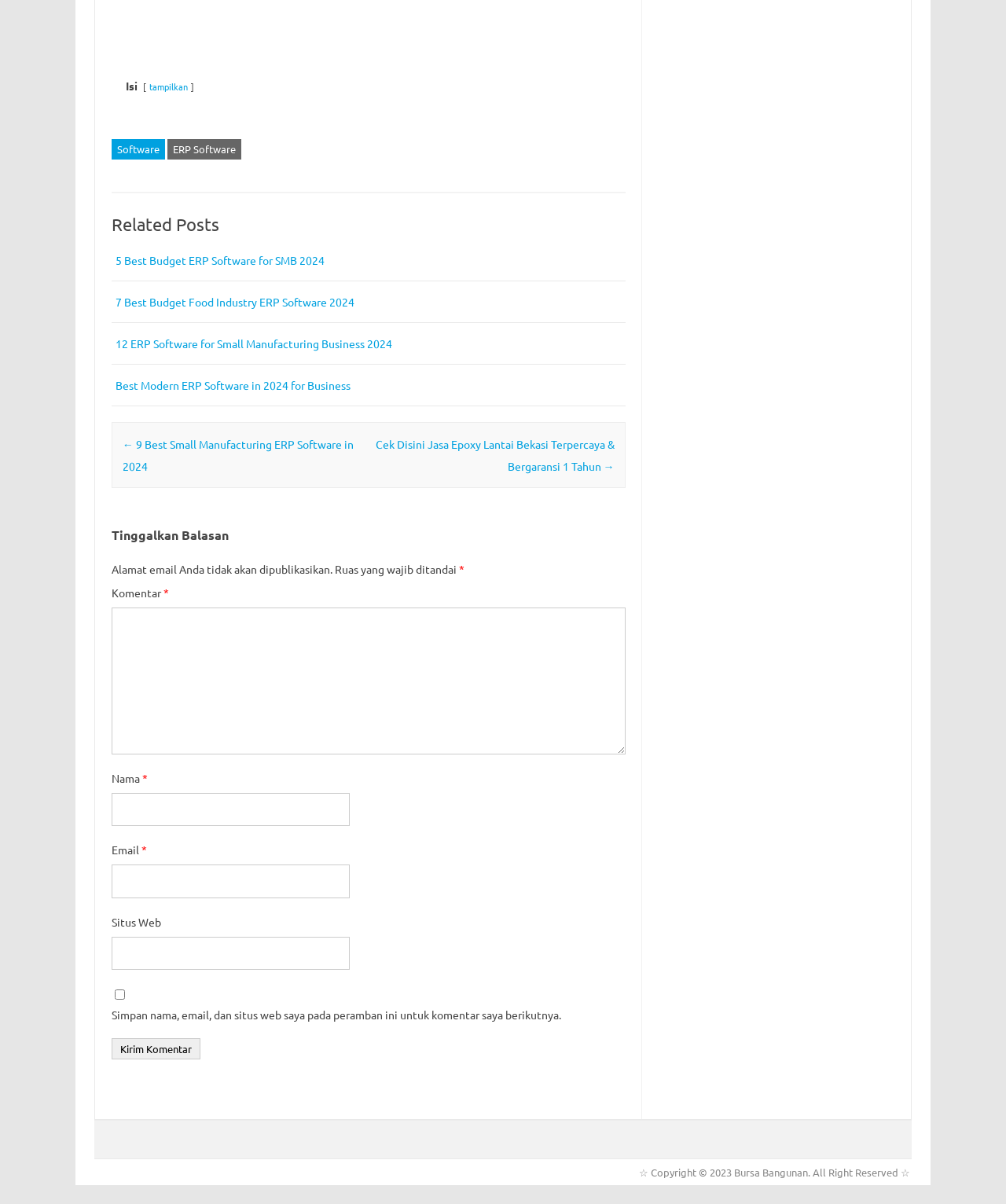What is the navigation option below the post?
Use the image to give a comprehensive and detailed response to the question.

The webpage has links to '← 9 Best Small Manufacturing ERP Software in 2024' and 'Cek Disini Jasa Epoxy Lantai Bekasi Terpercaya & Bergaransi 1 Tahun →', which suggests that the navigation option below the post is to navigate to the previous and next post.